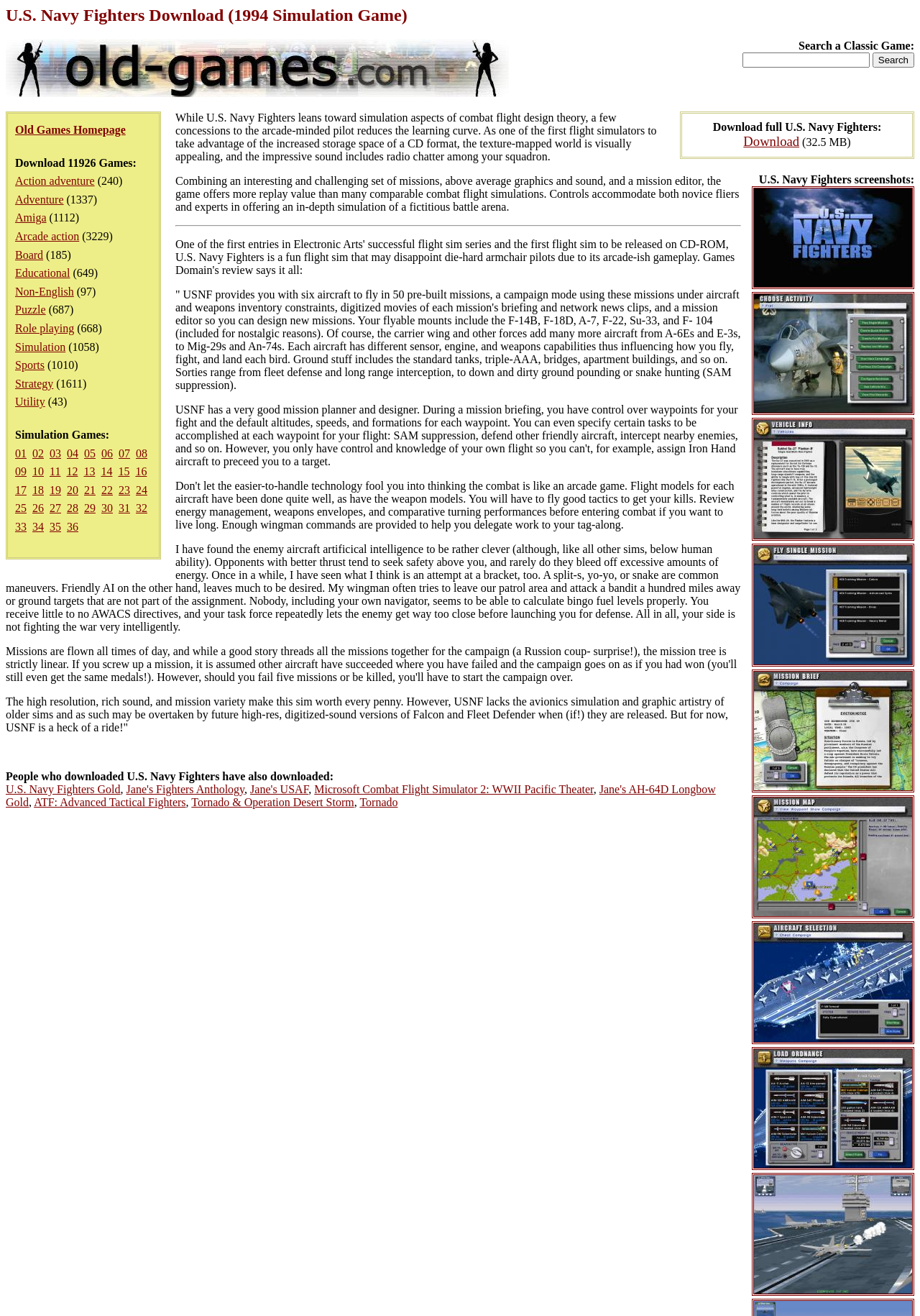What is the purpose of the textbox on the webpage?
Based on the image, answer the question with a single word or brief phrase.

Search a Classic Game